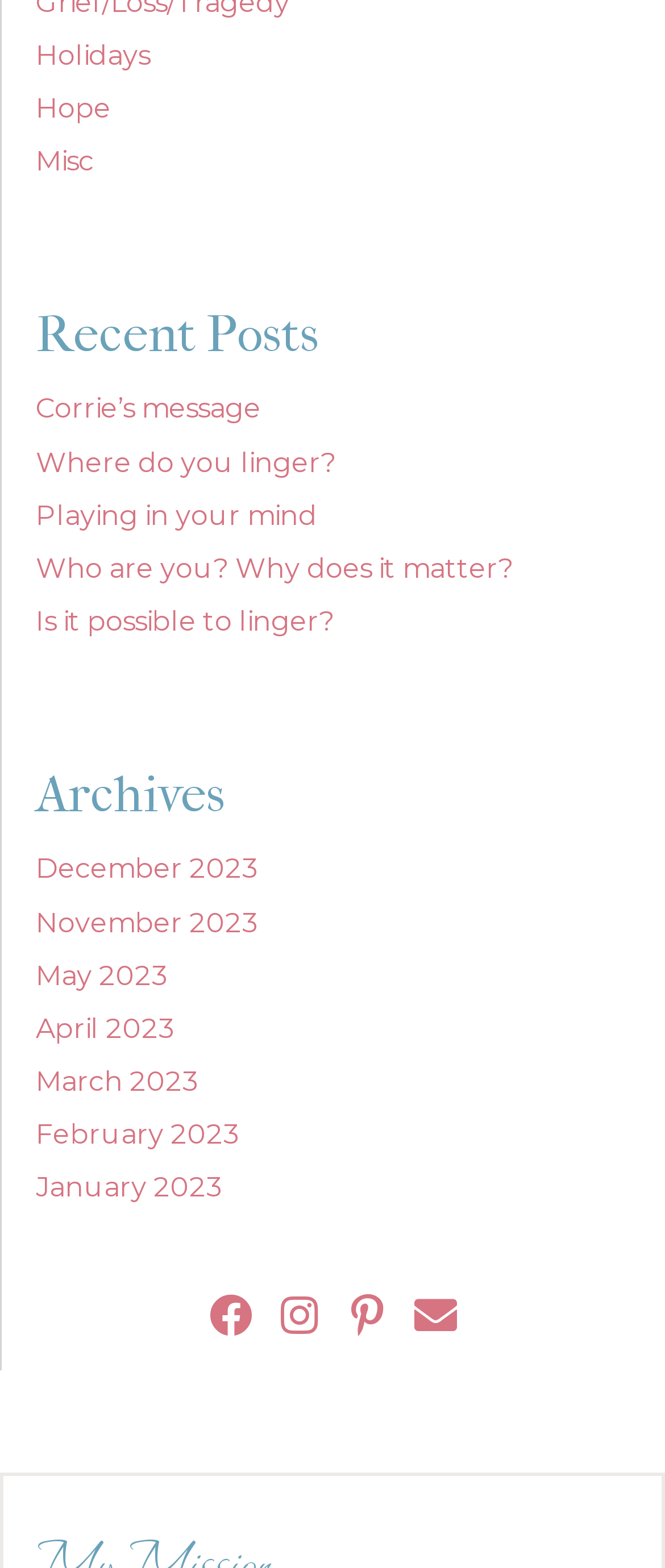Please reply to the following question using a single word or phrase: 
How many links are there in the 'Recent Posts' section?

5